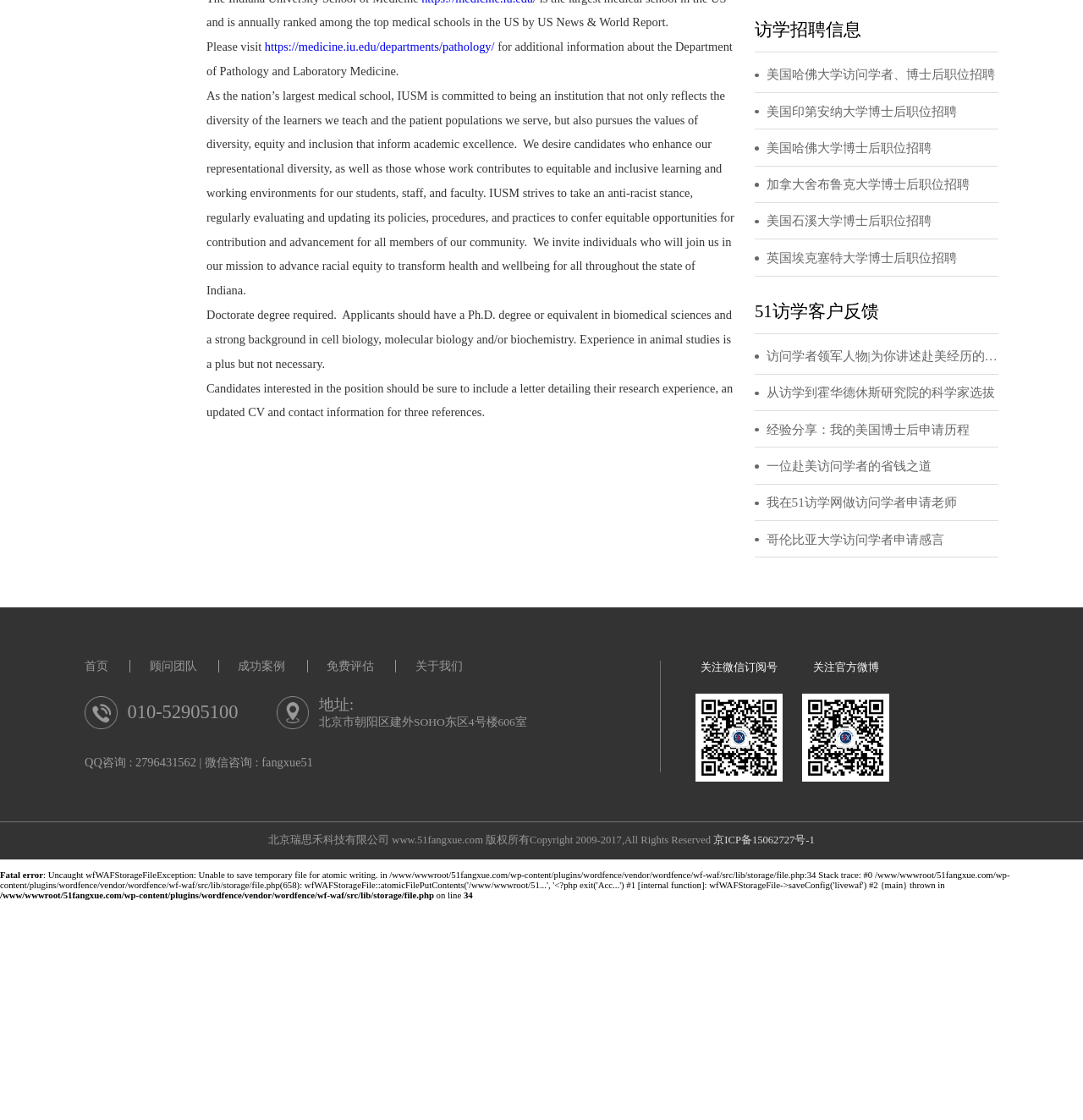Determine the bounding box coordinates for the area that needs to be clicked to fulfill this task: "contact us via QQ". The coordinates must be given as four float numbers between 0 and 1, i.e., [left, top, right, bottom].

[0.087, 0.857, 0.201, 0.871]